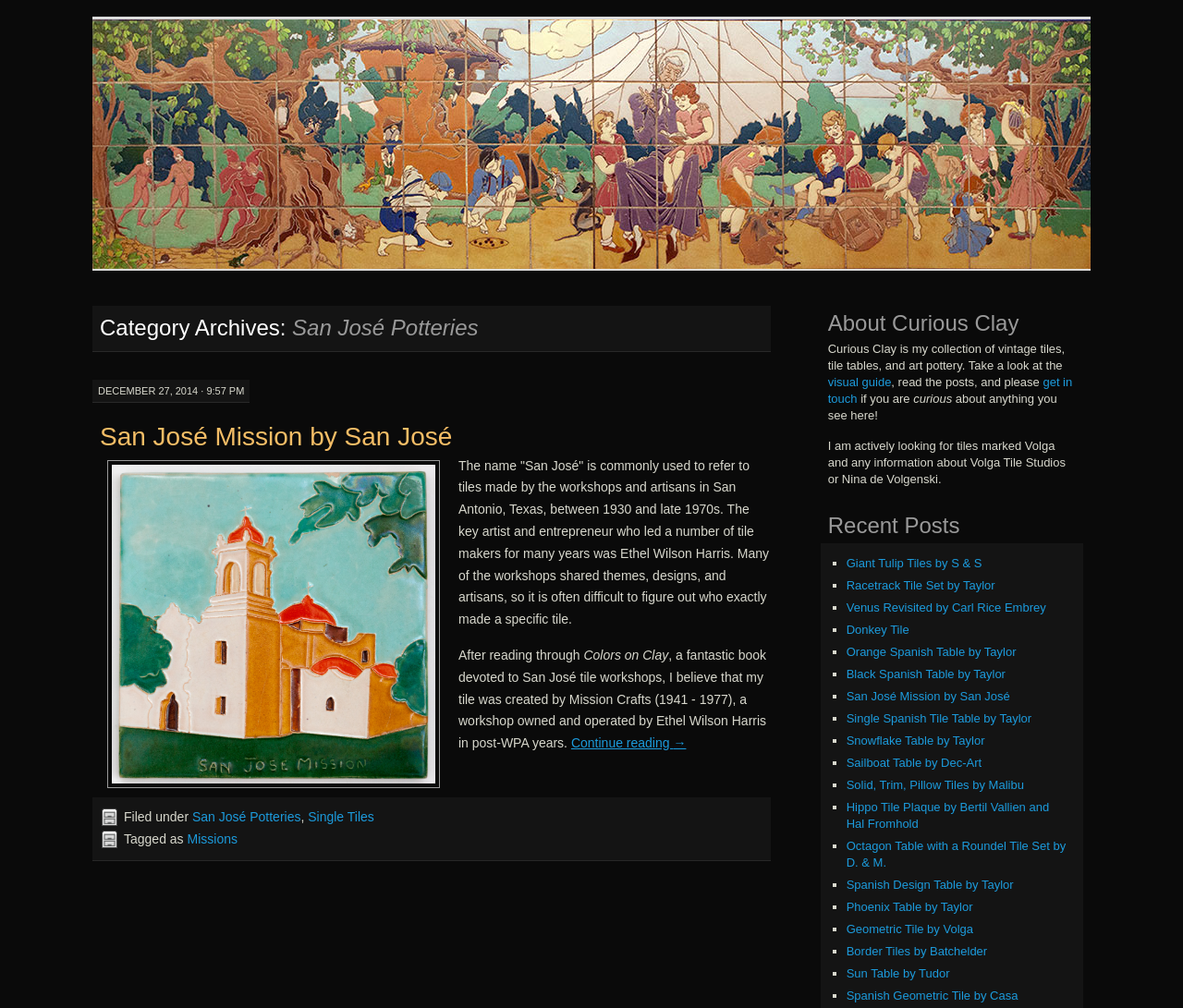Identify the bounding box coordinates for the region of the element that should be clicked to carry out the instruction: "View the 'visual guide'". The bounding box coordinates should be four float numbers between 0 and 1, i.e., [left, top, right, bottom].

[0.7, 0.372, 0.753, 0.386]